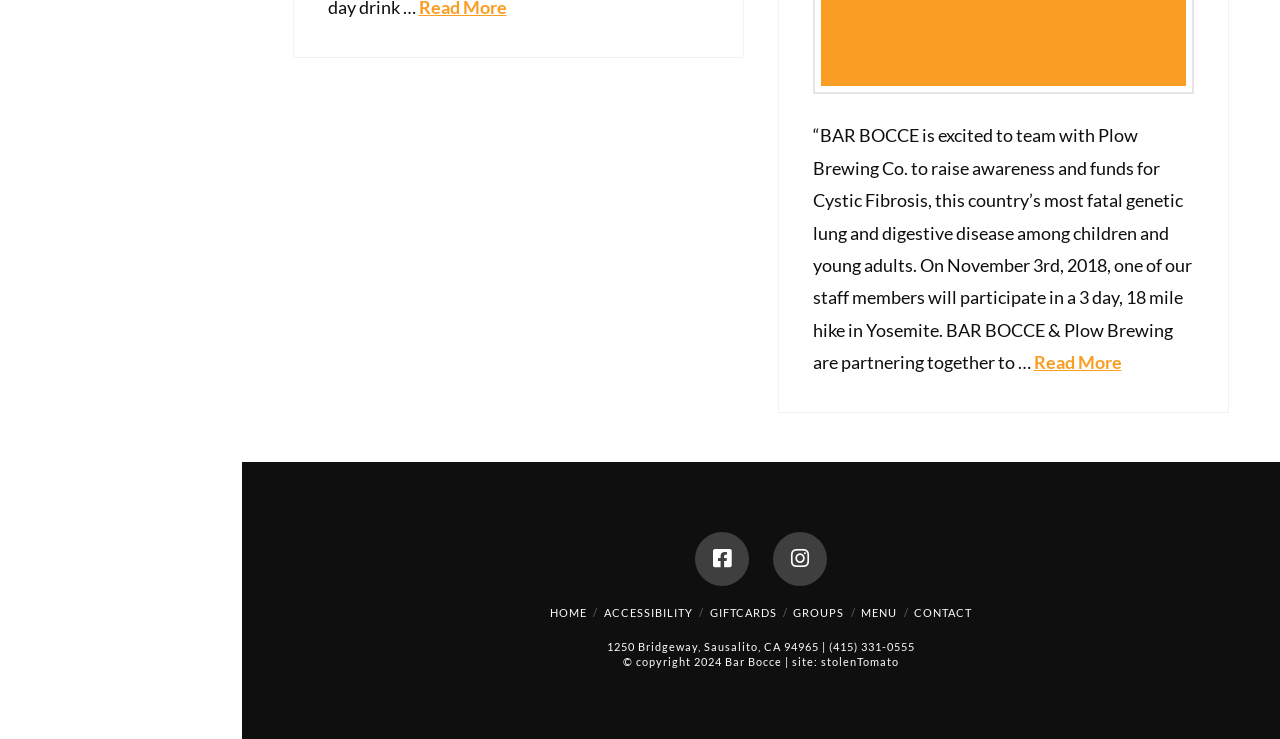Determine the bounding box coordinates for the HTML element described here: "title="Facebook"".

[0.543, 0.72, 0.585, 0.793]